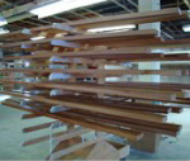Detail all significant aspects of the image you see.

The image showcases a vibrant woodworking facility where numerous wooden components are meticulously organized on racks. The setup includes various pieces, likely related to cabinetry or finishing work. The atmosphere appears industrious, featuring a spacious interior with bright overhead lighting, enhancing visibility of the wood's natural grain and finish. This visual representation aligns with the company's focus on production finishing, highlighting their capability to handle projects of varied sizes and complexities, from kitchen cabinets to custom trim work.